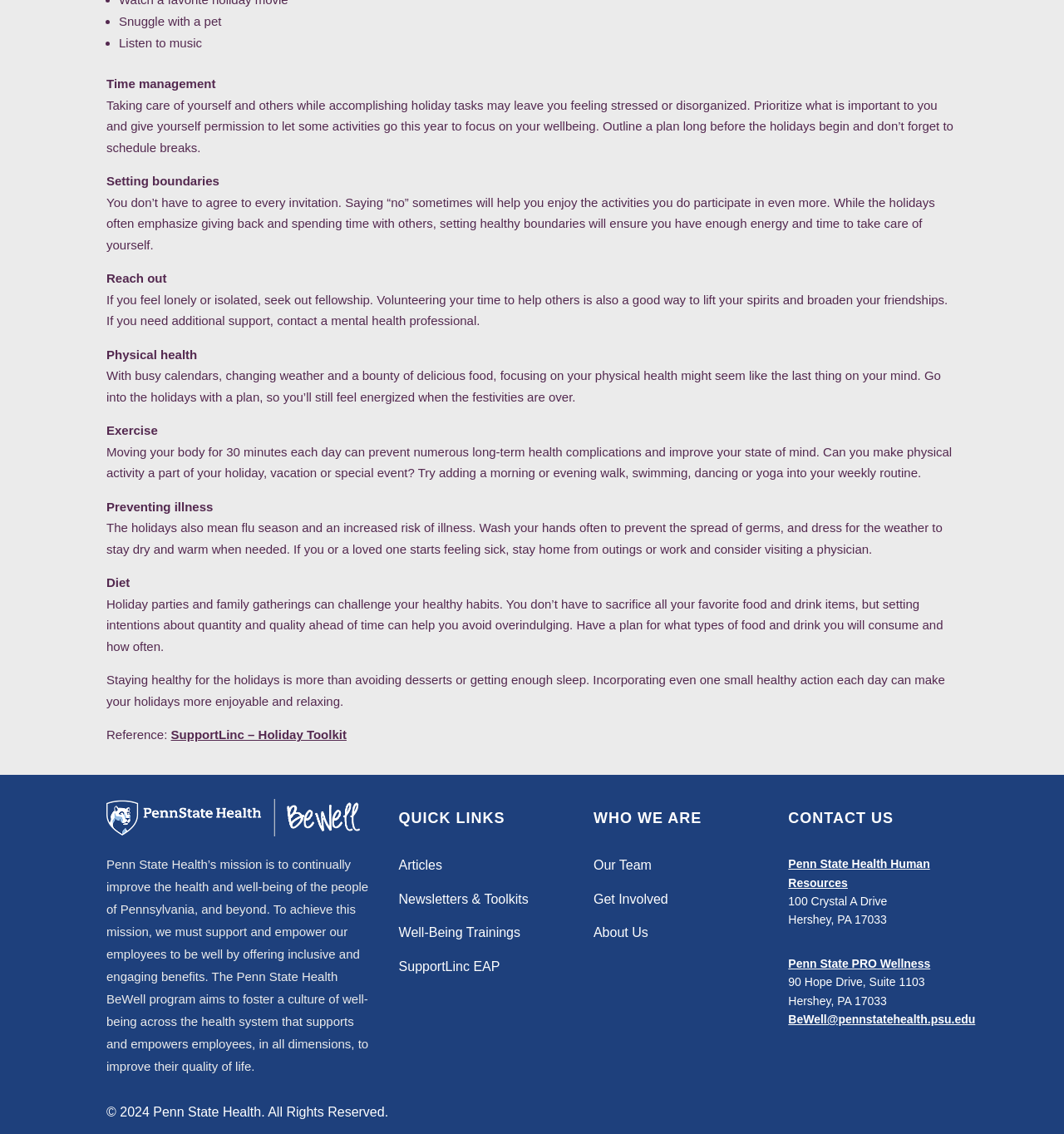Please provide a brief answer to the following inquiry using a single word or phrase:
What is the purpose of the BeWell program?

To foster a culture of well-being